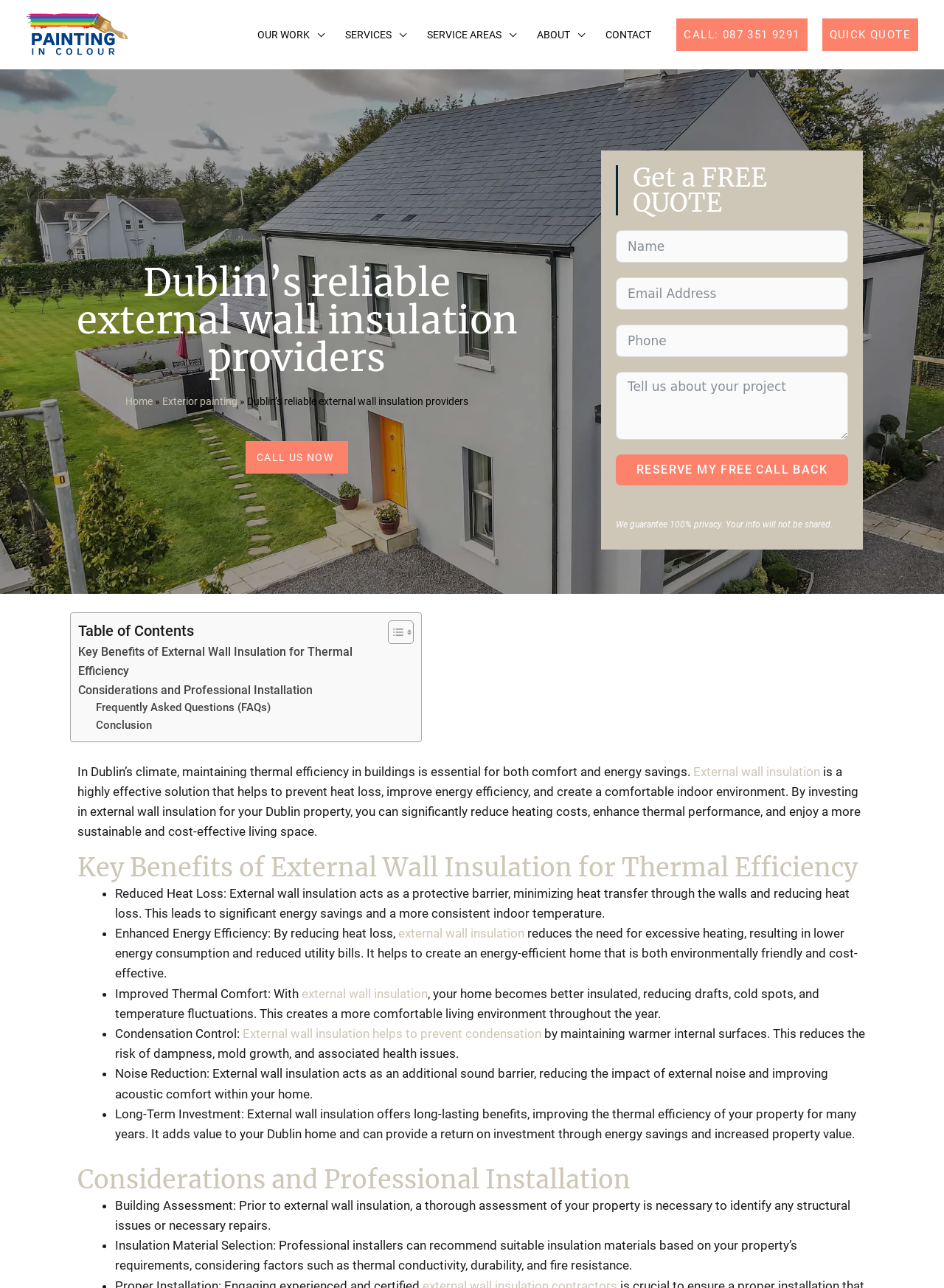How many benefits of external wall insulation are listed?
Give a thorough and detailed response to the question.

There are six benefits of external wall insulation listed: Reduced Heat Loss, Enhanced Energy Efficiency, Improved Thermal Comfort, Condensation Control, Noise Reduction, and Long-Term Investment. These benefits are listed in the section 'Key Benefits of External Wall Insulation for Thermal Efficiency'.